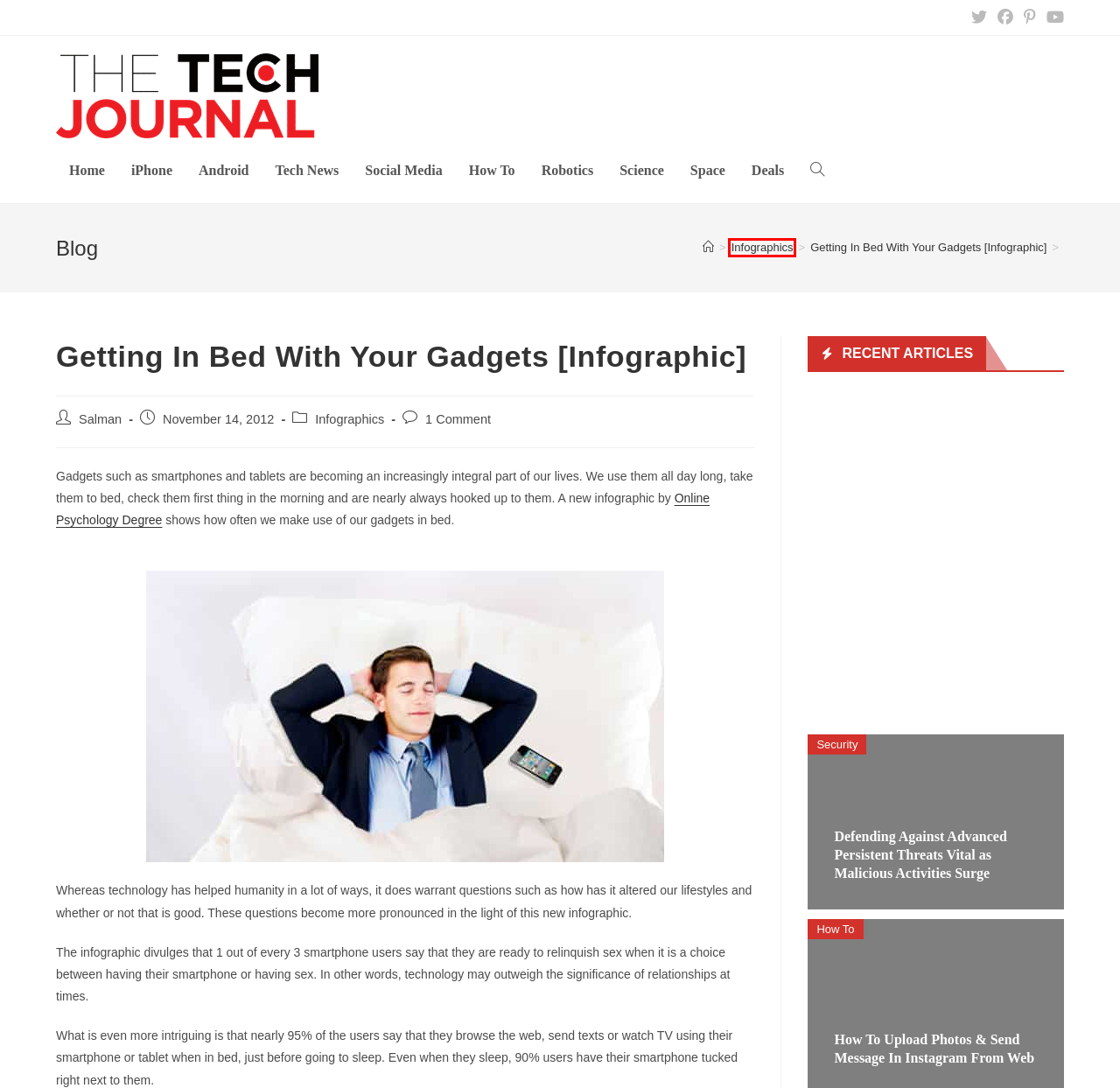Assess the screenshot of a webpage with a red bounding box and determine which webpage description most accurately matches the new page after clicking the element within the red box. Here are the options:
A. Social Media Archives - The Tech Journal
B. Salman - The Tech Journal
C. iPhone Archives - The Tech Journal
D. Infographics Archives - The Tech Journal
E. Android Archives - The Tech Journal
F. Home - The Tech Journal
G. Space Archives - The Tech Journal
H. Tech News Archives - The Tech Journal

D